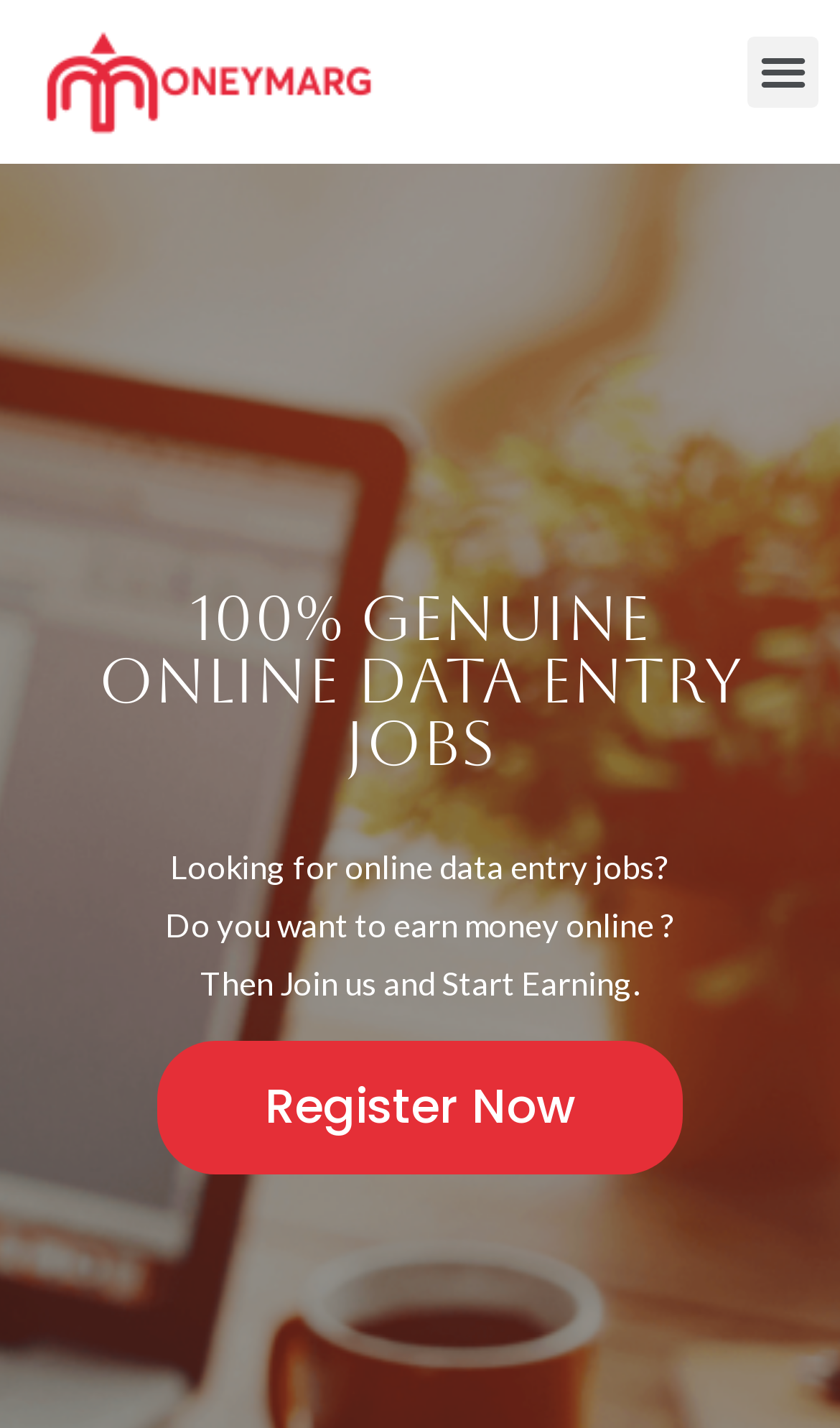Provide your answer in one word or a succinct phrase for the question: 
What is the purpose of the button on the top-right corner?

Menu Toggle